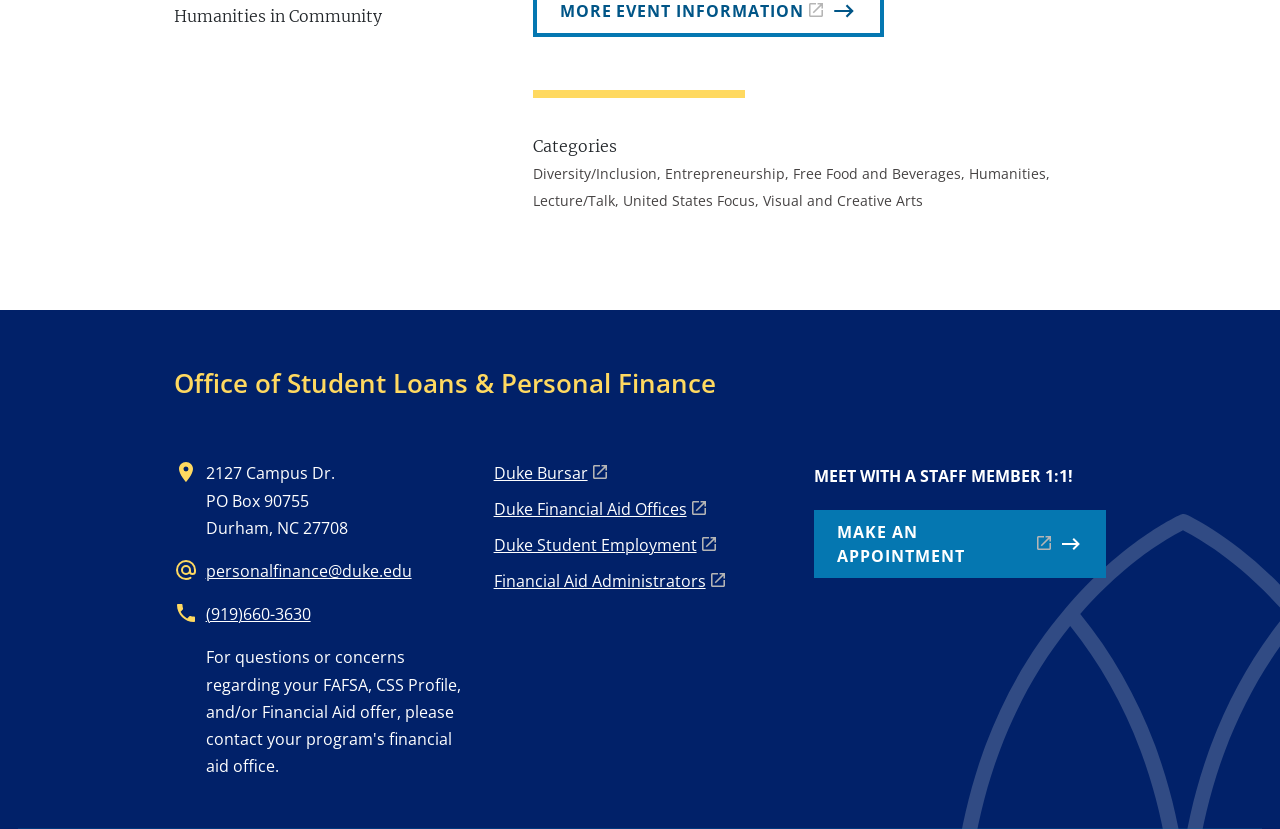Reply to the question below using a single word or brief phrase:
What categories are listed on the page?

Diversity/Inclusion, Entrepreneurship, Free Food and Beverages, Humanities, Lecture/Talk, United States Focus, Visual and Creative Arts